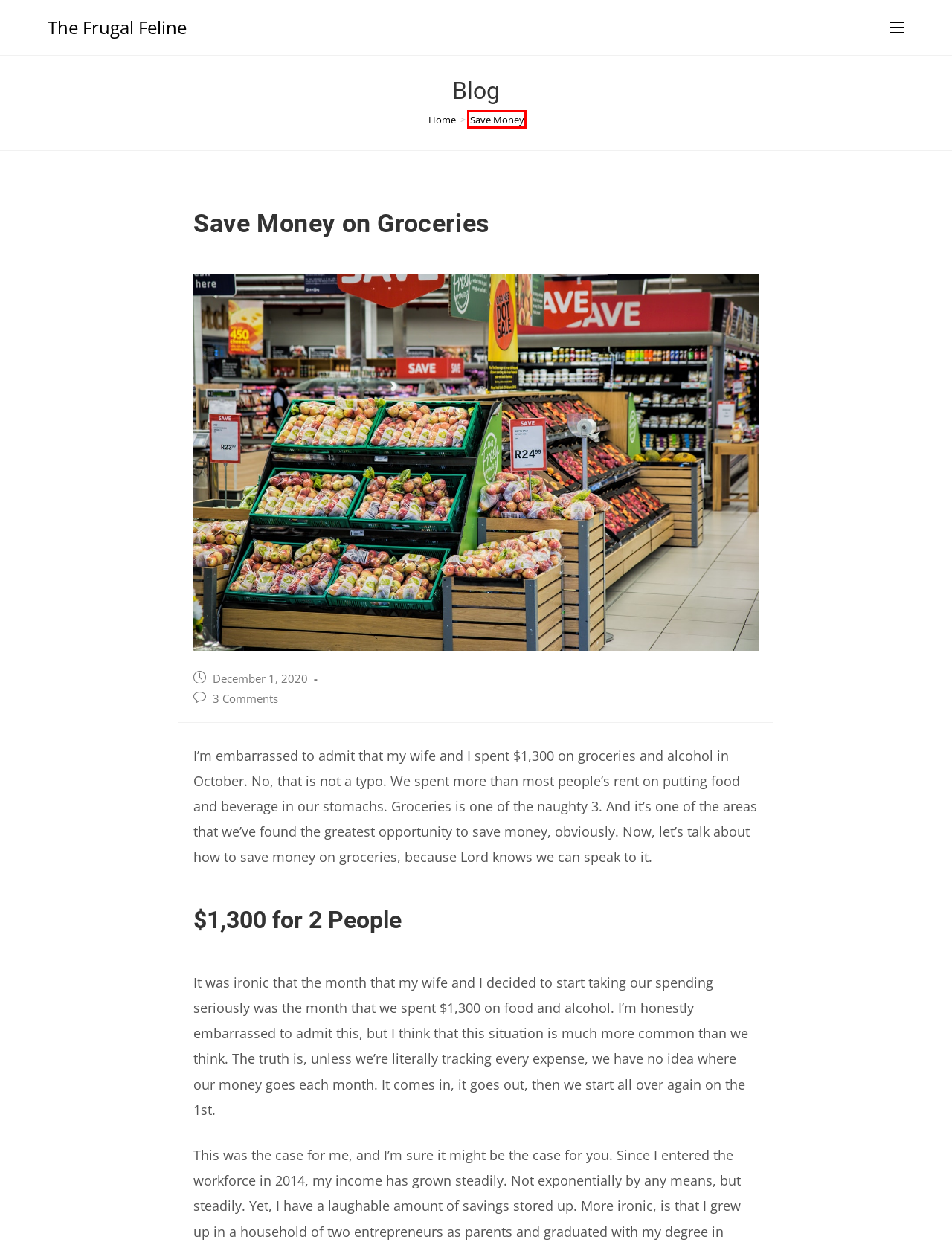You have been given a screenshot of a webpage with a red bounding box around a UI element. Select the most appropriate webpage description for the new webpage that appears after clicking the element within the red bounding box. The choices are:
A. The Naughty 3 Expenses - The Frugal Feline
B. Costco - The Frugal Feline
C. Purpose - The Frugal Feline
D. Buy Assets Archives - The Frugal Feline
E. Weekly Spending Review - The Frugal Feline
F. The Frugal Feline - Save Money. Buy Assets.
G. The 3 Biggest Wealth Destroyers - The Frugal Feline
H. Save Money Archives - The Frugal Feline

H